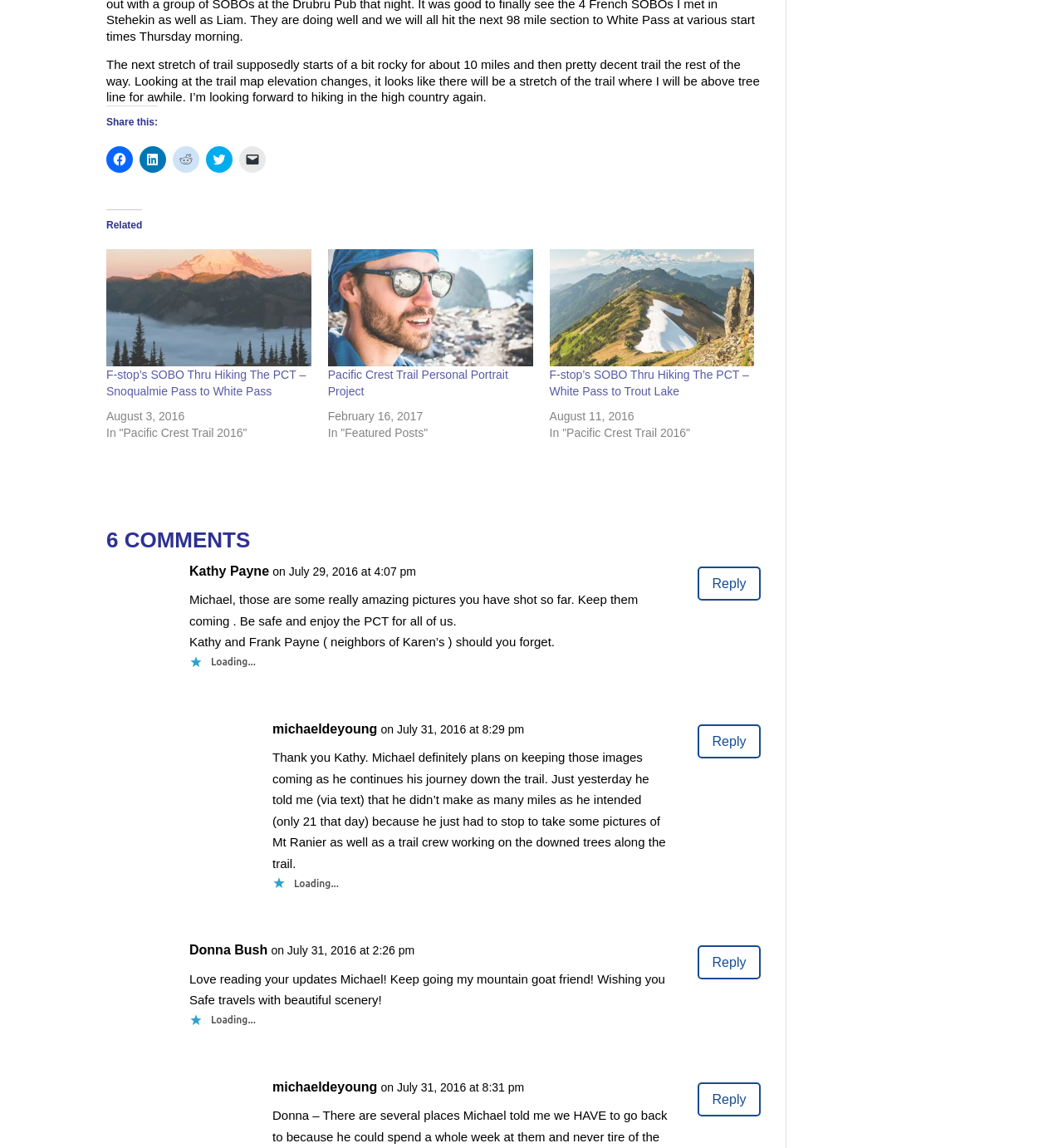How many comments are there?
Using the visual information, answer the question in a single word or phrase.

6